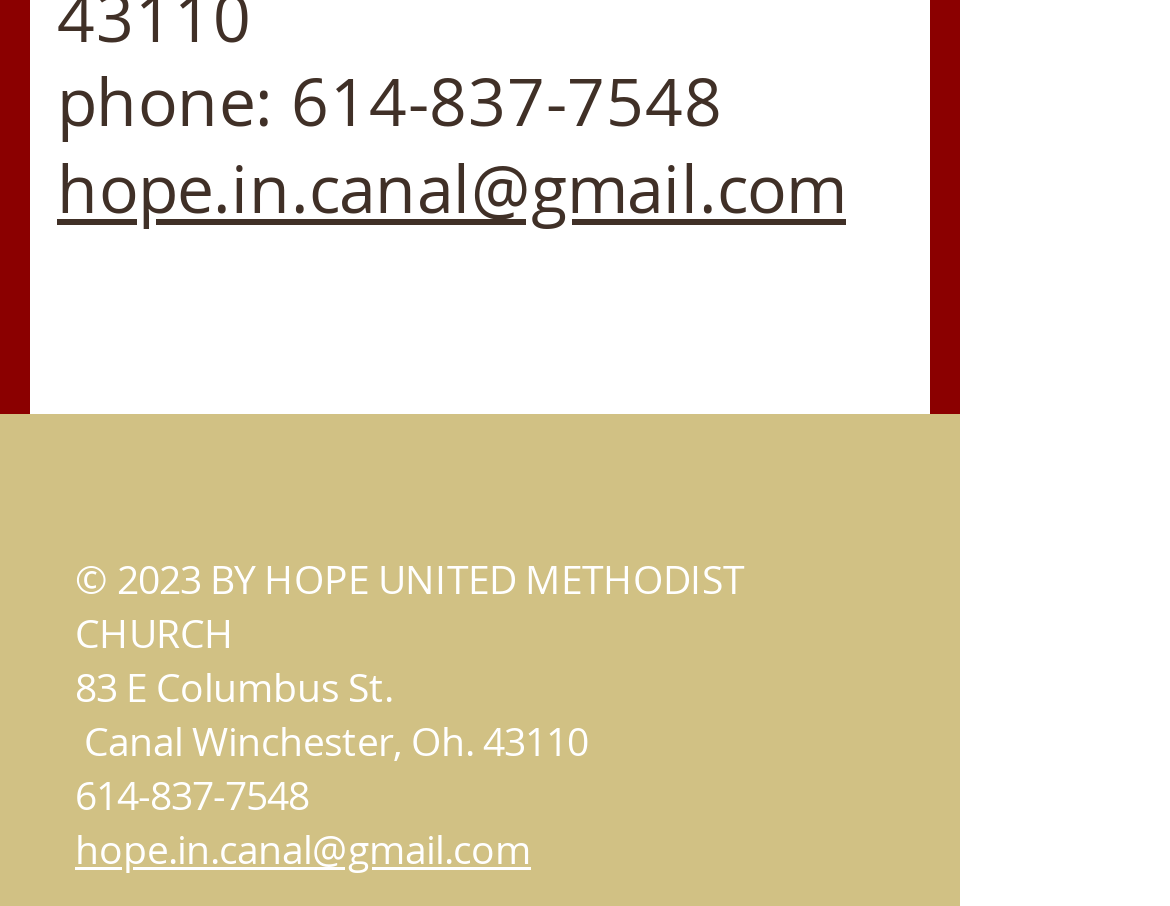Using floating point numbers between 0 and 1, provide the bounding box coordinates in the format (top-left x, top-left y, bottom-right x, bottom-right y). Locate the UI element described here: Neil Frame

None